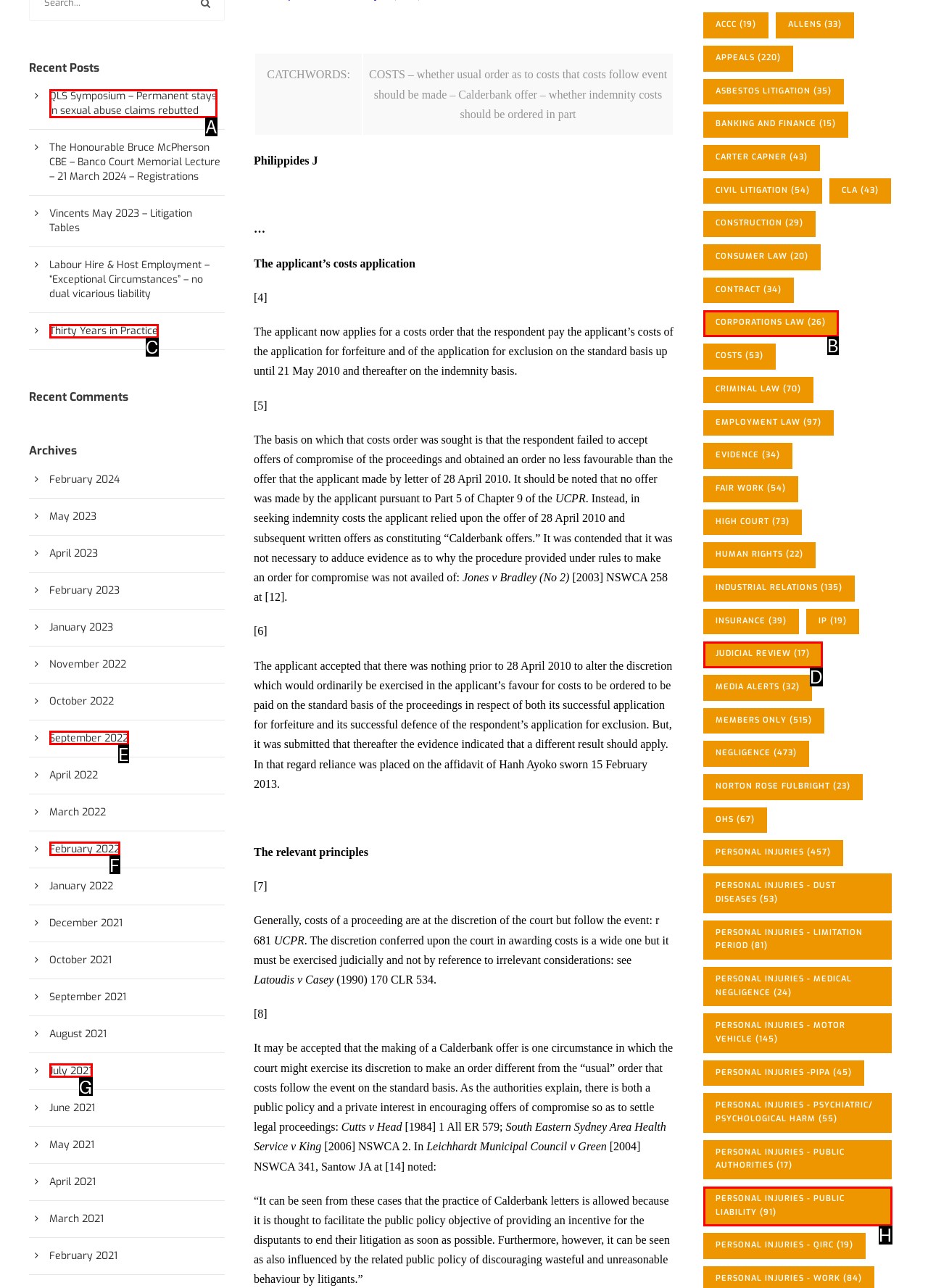Using the description: July 2021, find the best-matching HTML element. Indicate your answer with the letter of the chosen option.

G